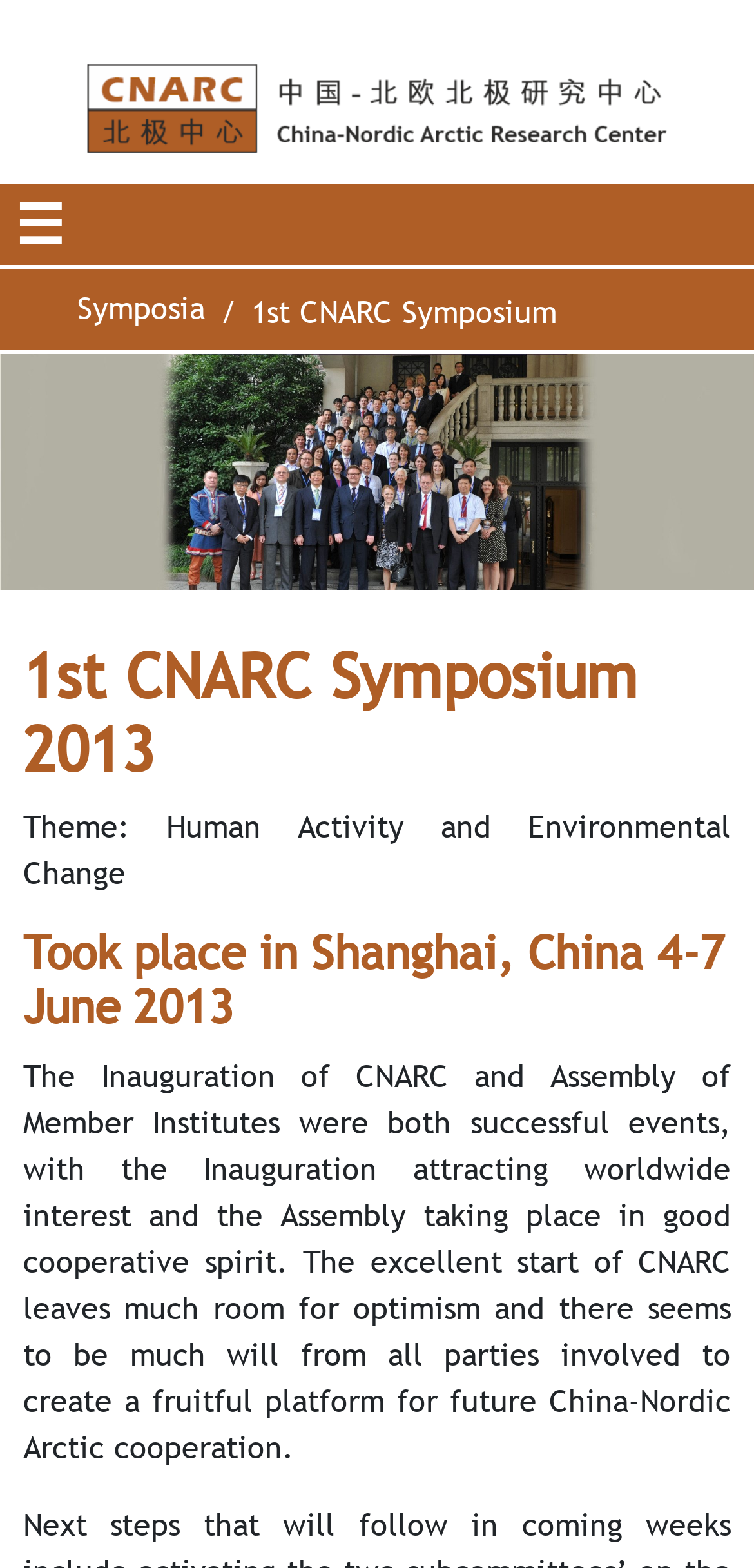Respond to the question below with a concise word or phrase:
What is the purpose of the Assembly of Member Institutes?

Create a fruitful platform for future China-Nordic Arctic cooperation